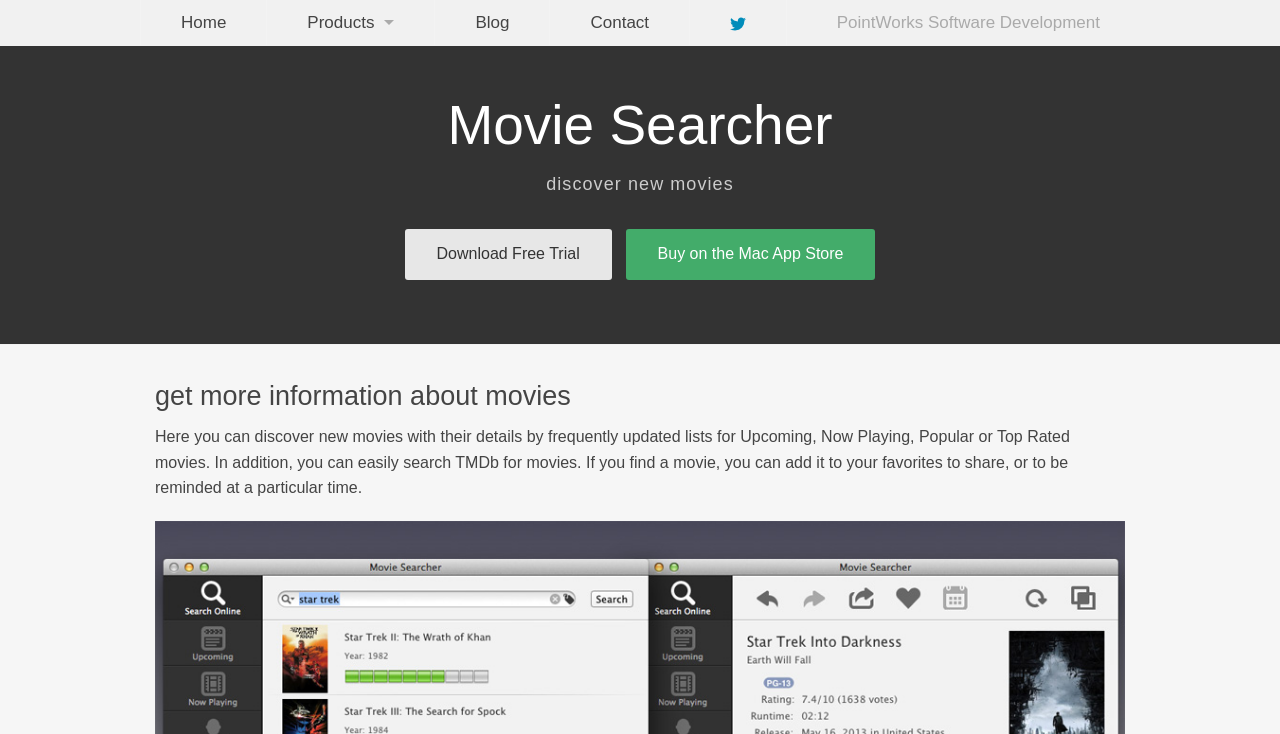Find the bounding box coordinates of the element I should click to carry out the following instruction: "go to home page".

[0.11, 0.0, 0.208, 0.061]